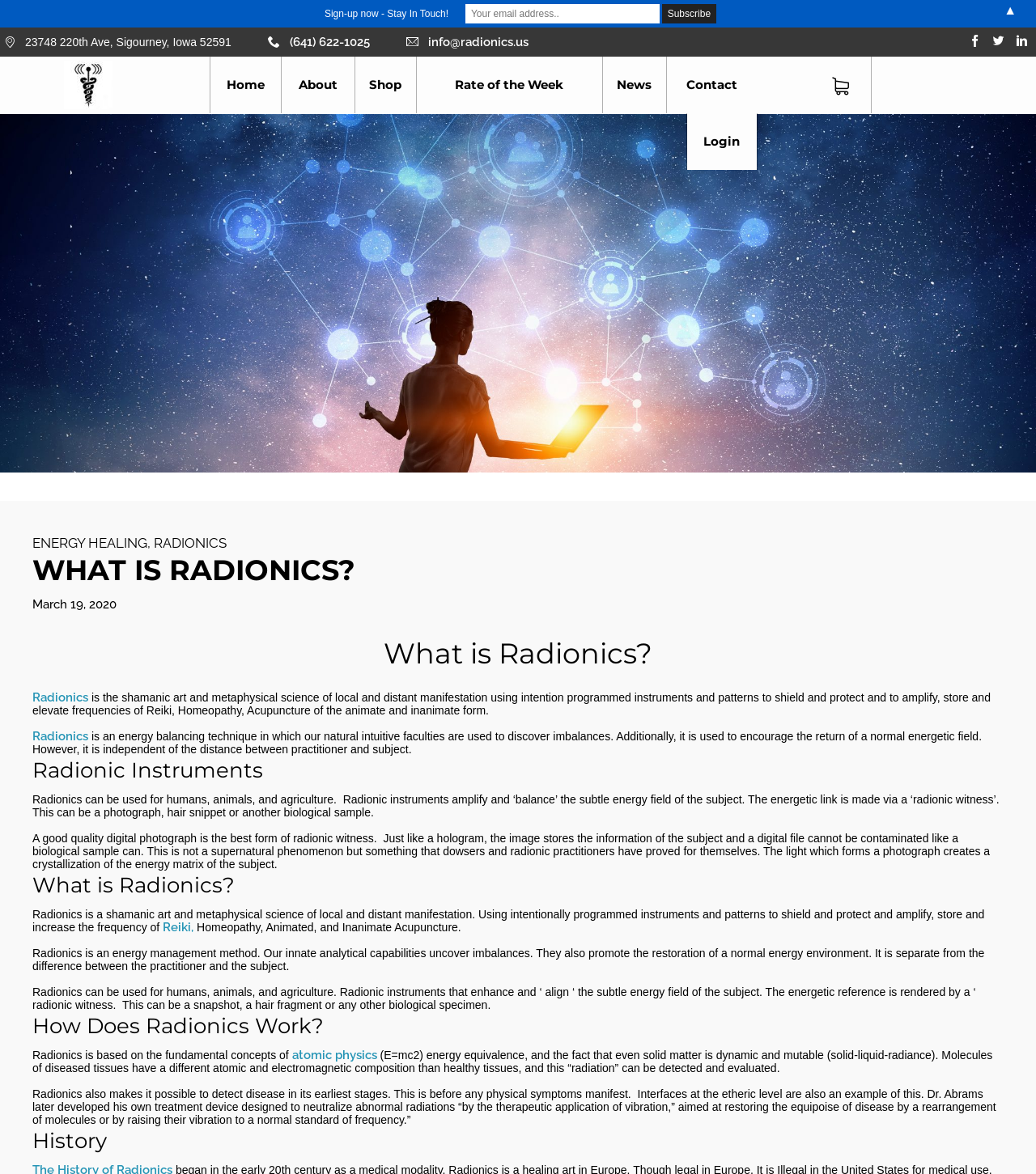What is a radionic witness?
Using the image as a reference, give an elaborate response to the question.

As explained in the webpage, a radionic witness is a means to establish an energetic link between the practitioner and the subject, and it can be a photograph, hair snippet, or any other biological sample.